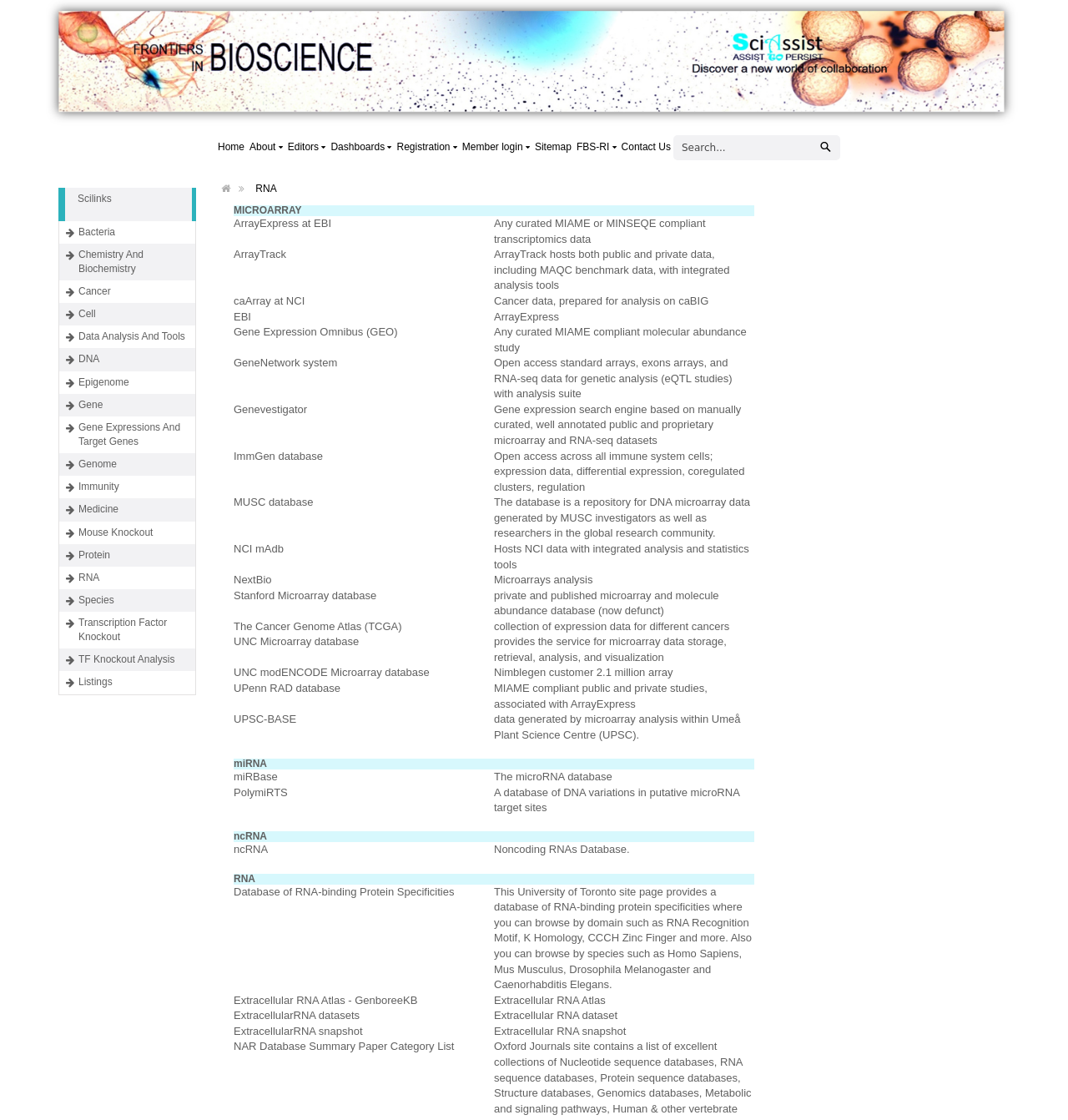Provide a single word or phrase to answer the given question: 
How many links are in the top navigation bar?

9